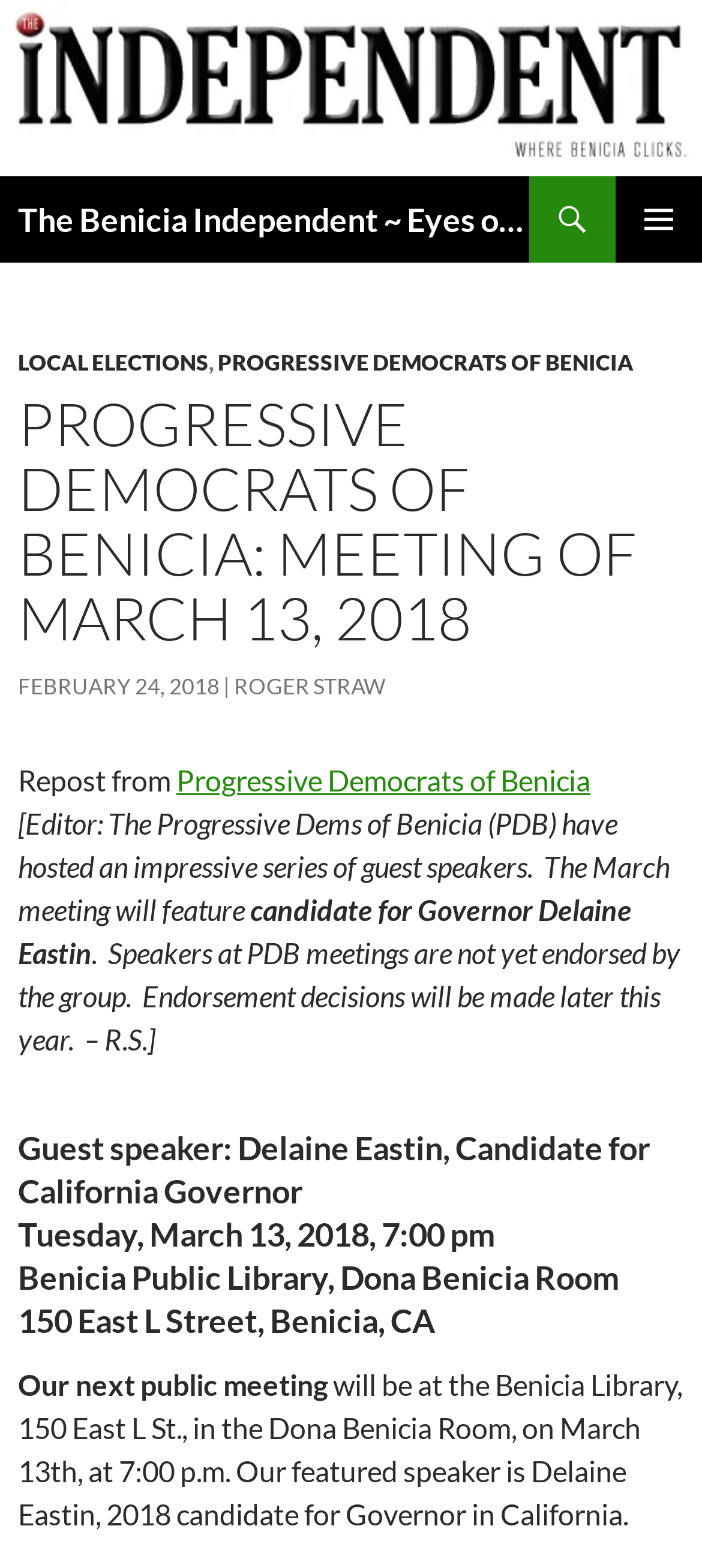Provide a one-word or short-phrase response to the question:
What is the name of the candidate for Governor?

Delaine Eastin